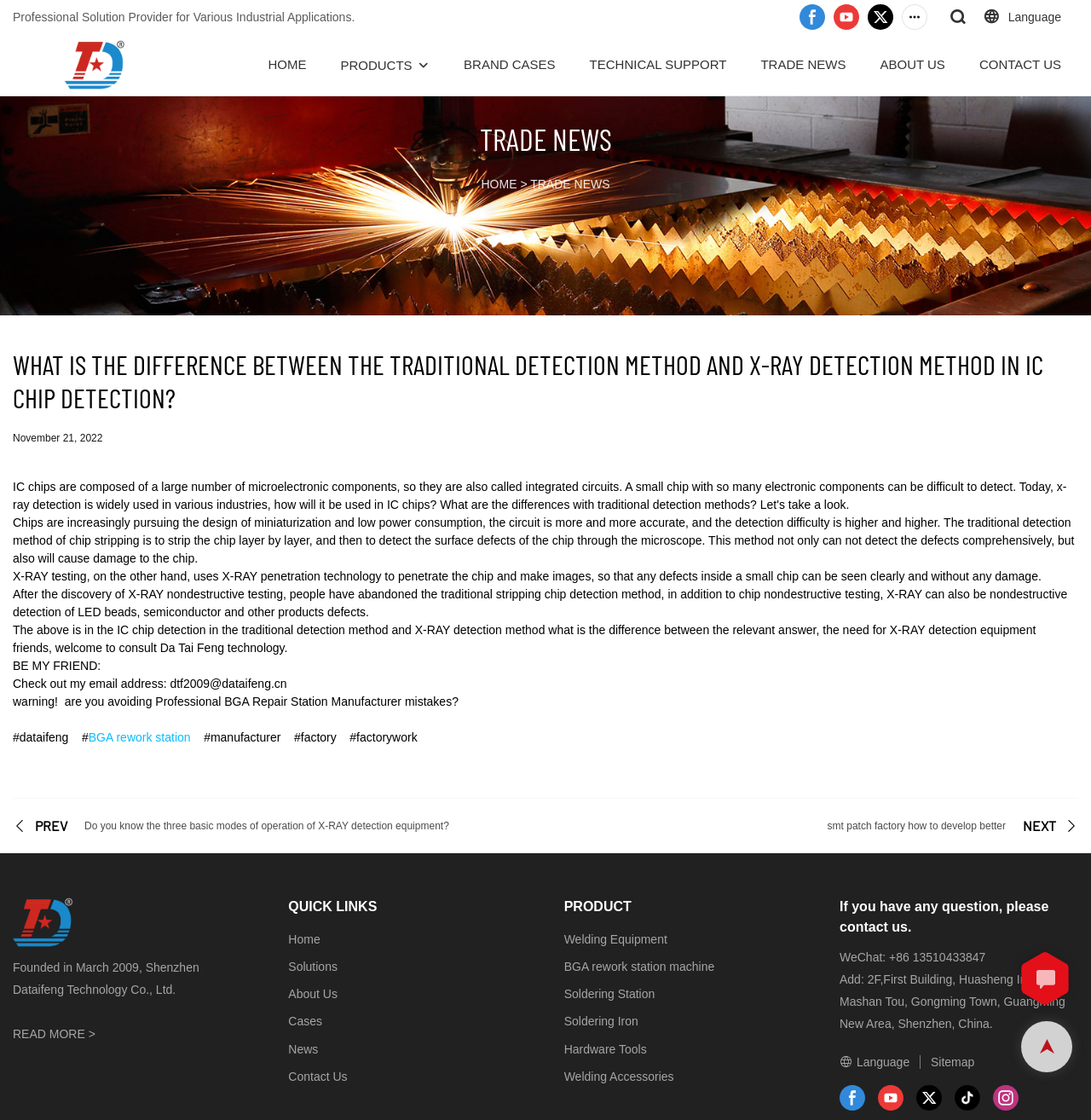Determine the bounding box coordinates of the clickable area required to perform the following instruction: "Click on the 'BGA rework station' link". The coordinates should be represented as four float numbers between 0 and 1: [left, top, right, bottom].

[0.081, 0.652, 0.175, 0.665]